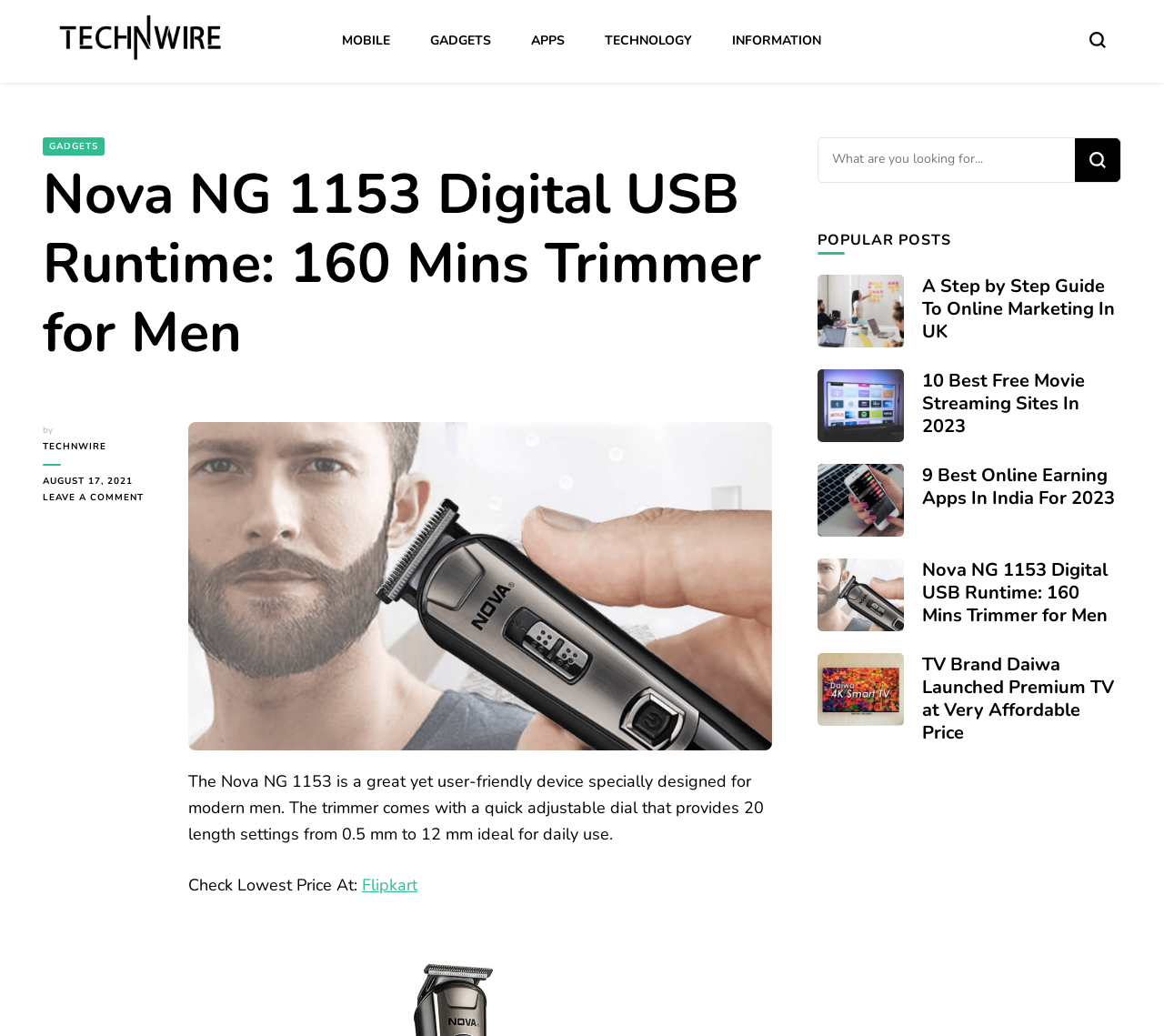Determine the bounding box coordinates in the format (top-left x, top-left y, bottom-right x, bottom-right y). Ensure all values are floating point numbers between 0 and 1. Identify the bounding box of the UI element described by: Instagram

None